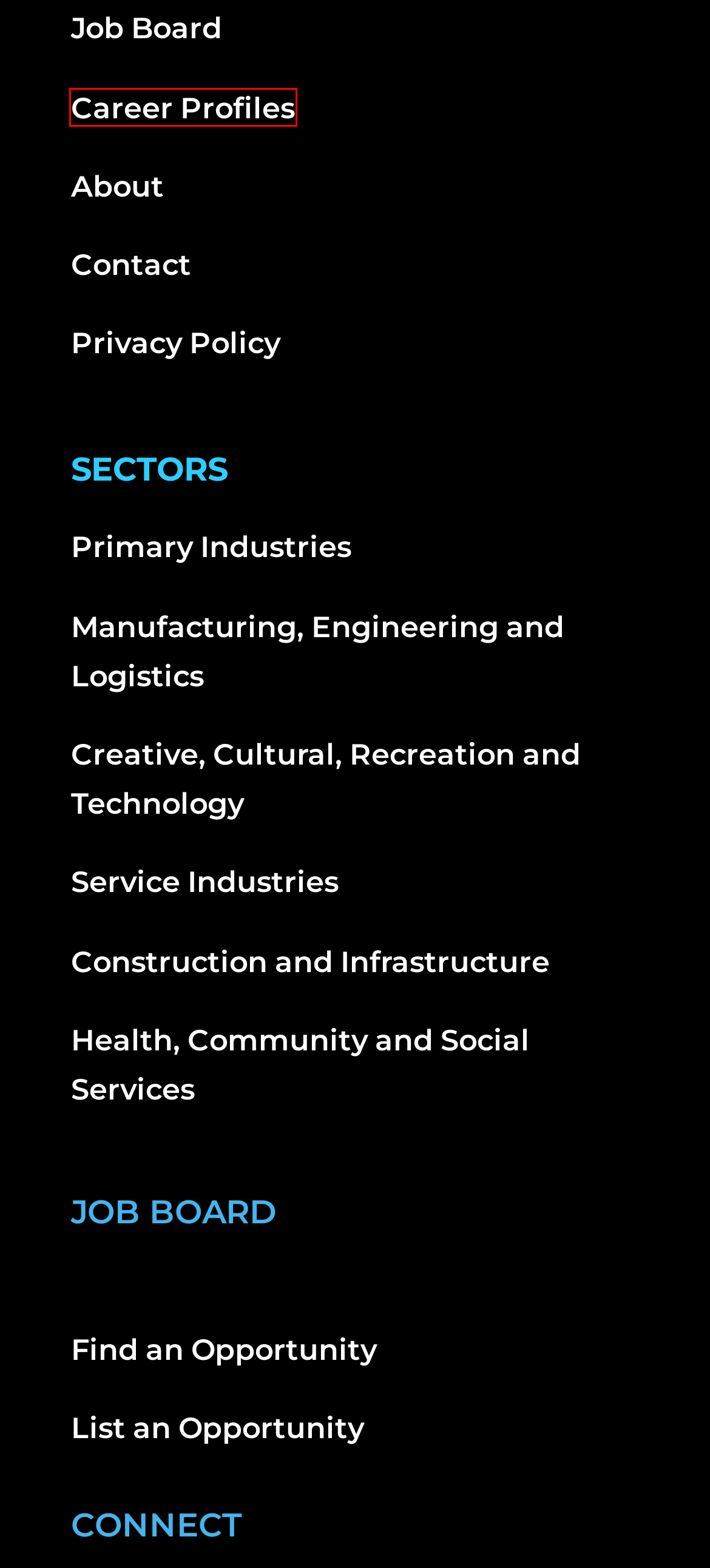You are given a screenshot of a webpage with a red rectangle bounding box around a UI element. Select the webpage description that best matches the new webpage after clicking the element in the bounding box. Here are the candidates:
A. Health, Community and Social Services - FutureForce
B. Service Industries - FutureForce
C. List a Job - FutureForce
D. Career Profiles - FutureForce
E. Contact - FutureForce
F. About FutureForce - FutureForce
G. Creative, Cultural, Recreation and Technology - FutureForce
H. Job Board - FutureForce

D